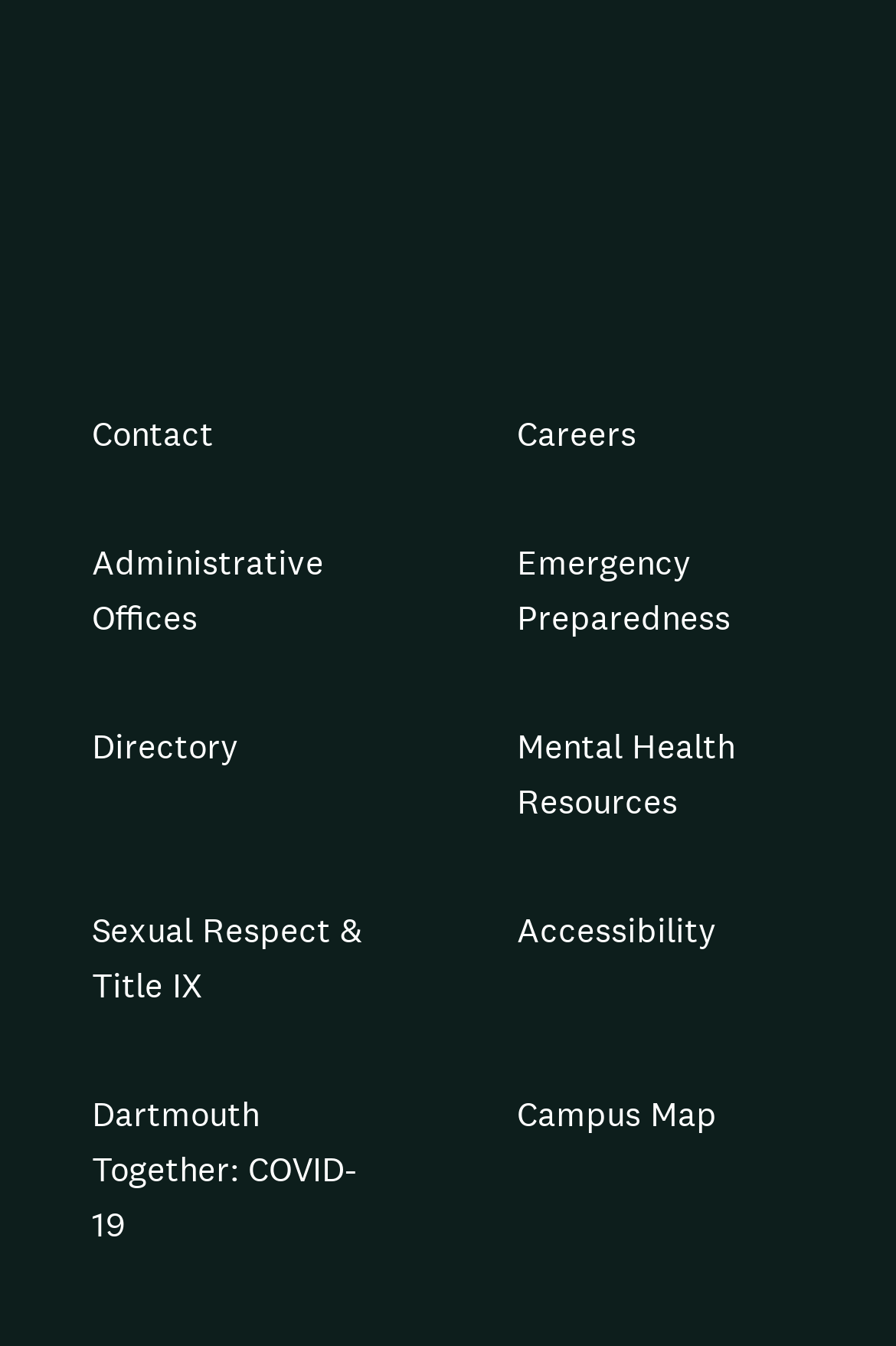Respond to the question with just a single word or phrase: 
What is the link related to COVID-19?

Dartmouth Together: COVID-19